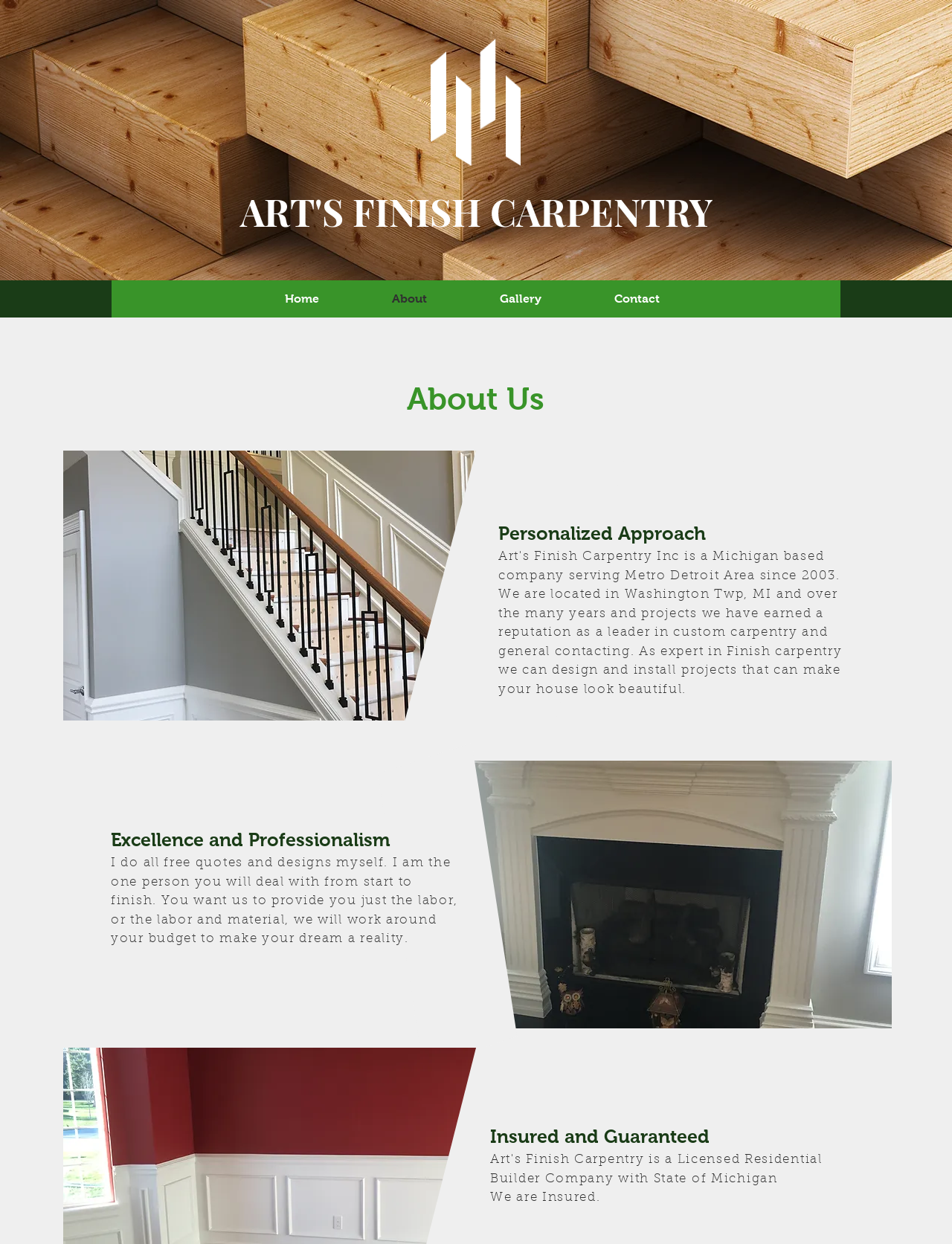Ascertain the bounding box coordinates for the UI element detailed here: "Contact". The coordinates should be provided as [left, top, right, bottom] with each value being a float between 0 and 1.

[0.607, 0.225, 0.731, 0.255]